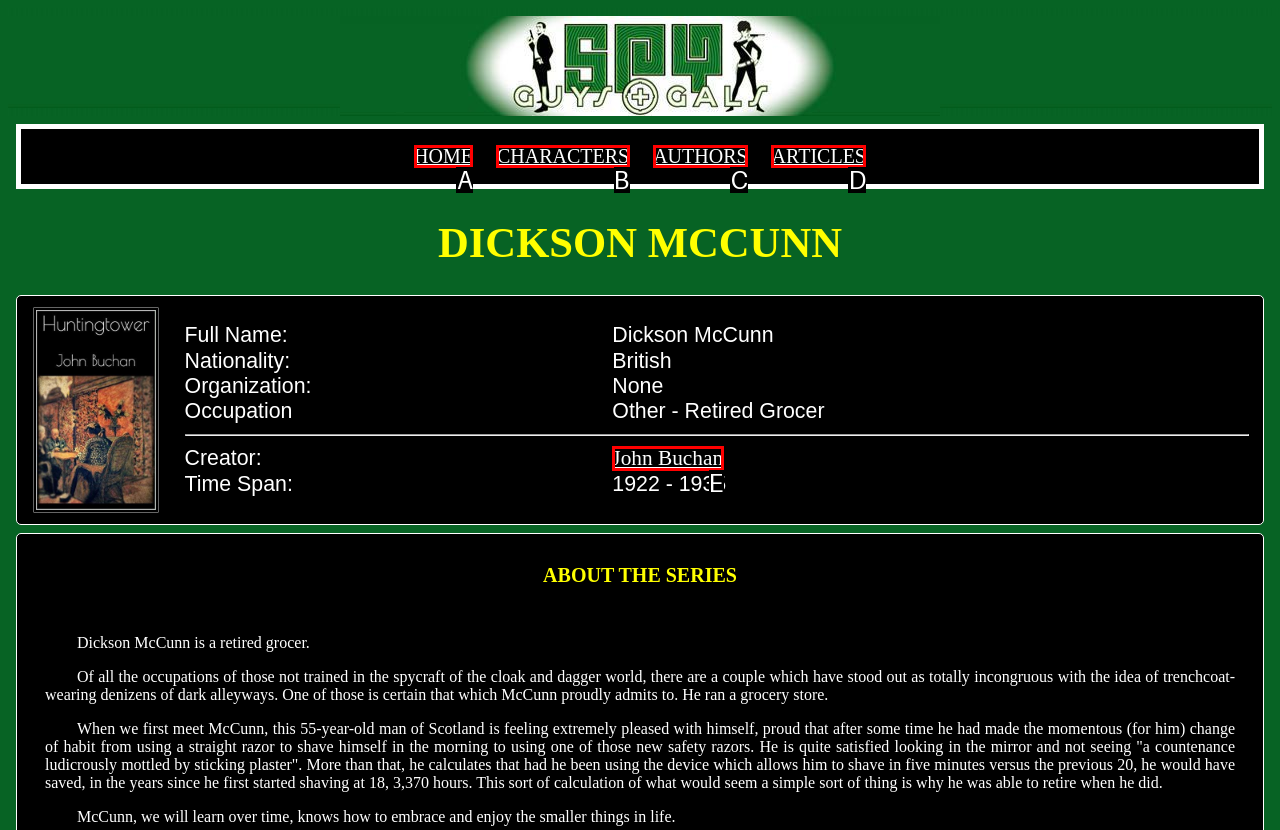Find the HTML element that corresponds to the description: John Buchan. Indicate your selection by the letter of the appropriate option.

E